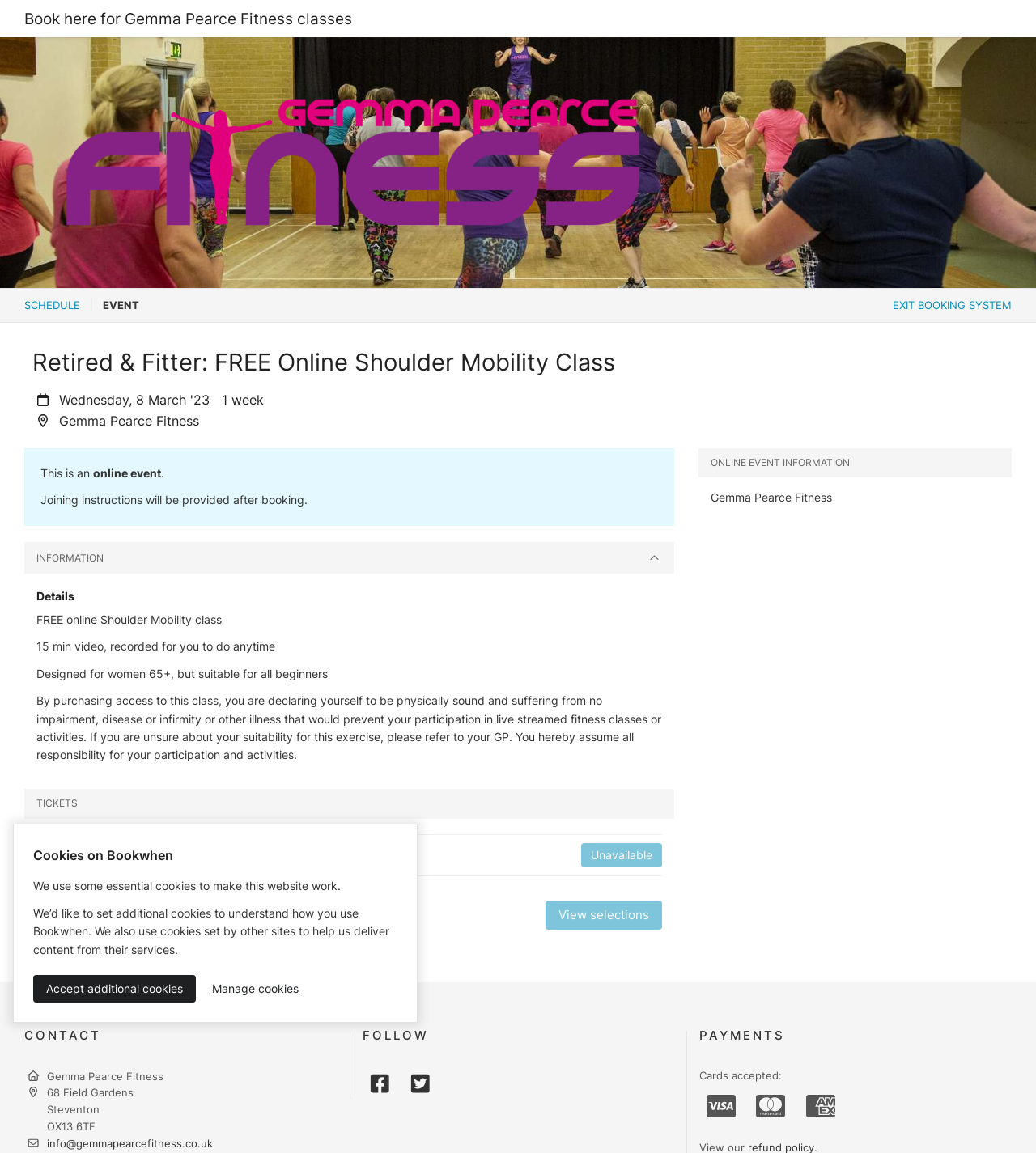Determine the bounding box coordinates of the section to be clicked to follow the instruction: "Book here for Gemma Pearce Fitness classes". The coordinates should be given as four float numbers between 0 and 1, formatted as [left, top, right, bottom].

[0.012, 0.0, 0.352, 0.032]